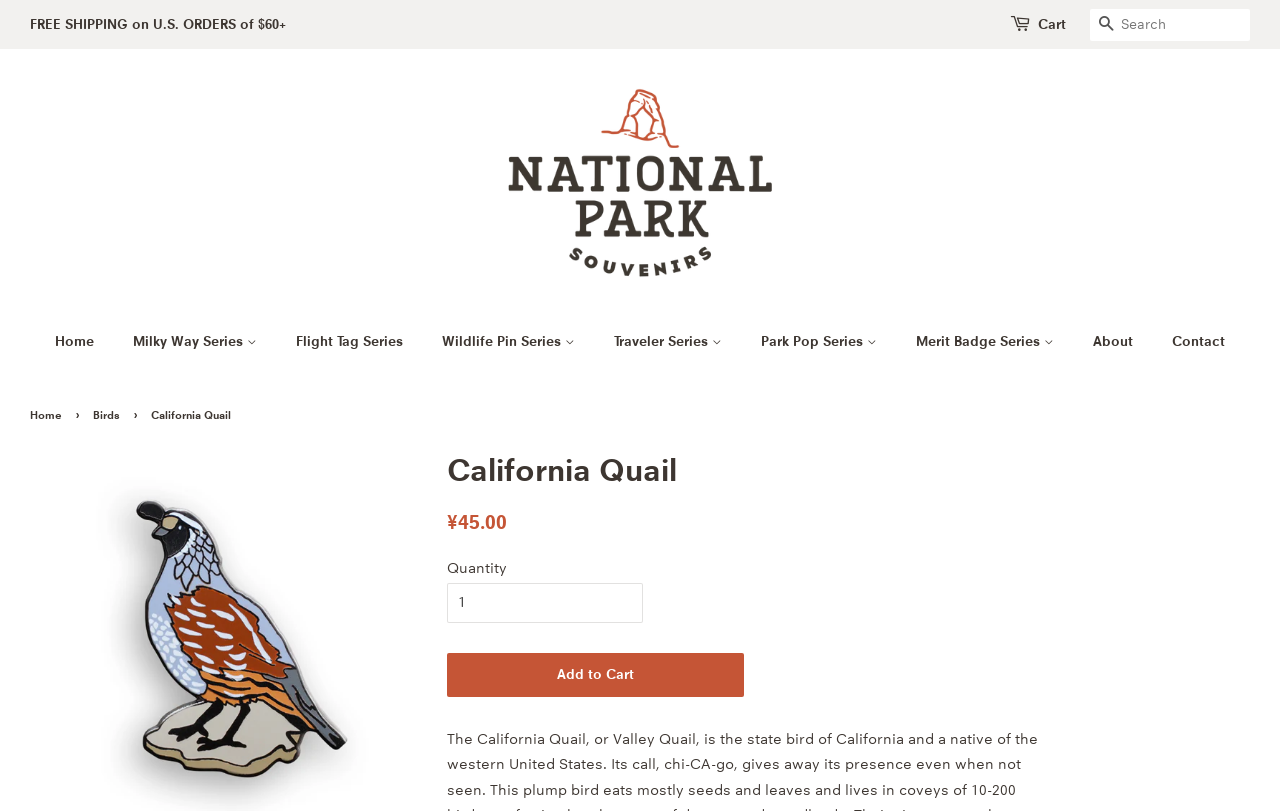Identify the bounding box coordinates for the region of the element that should be clicked to carry out the instruction: "View National Park Souvenirs". The bounding box coordinates should be four float numbers between 0 and 1, i.e., [left, top, right, bottom].

[0.344, 0.098, 0.656, 0.361]